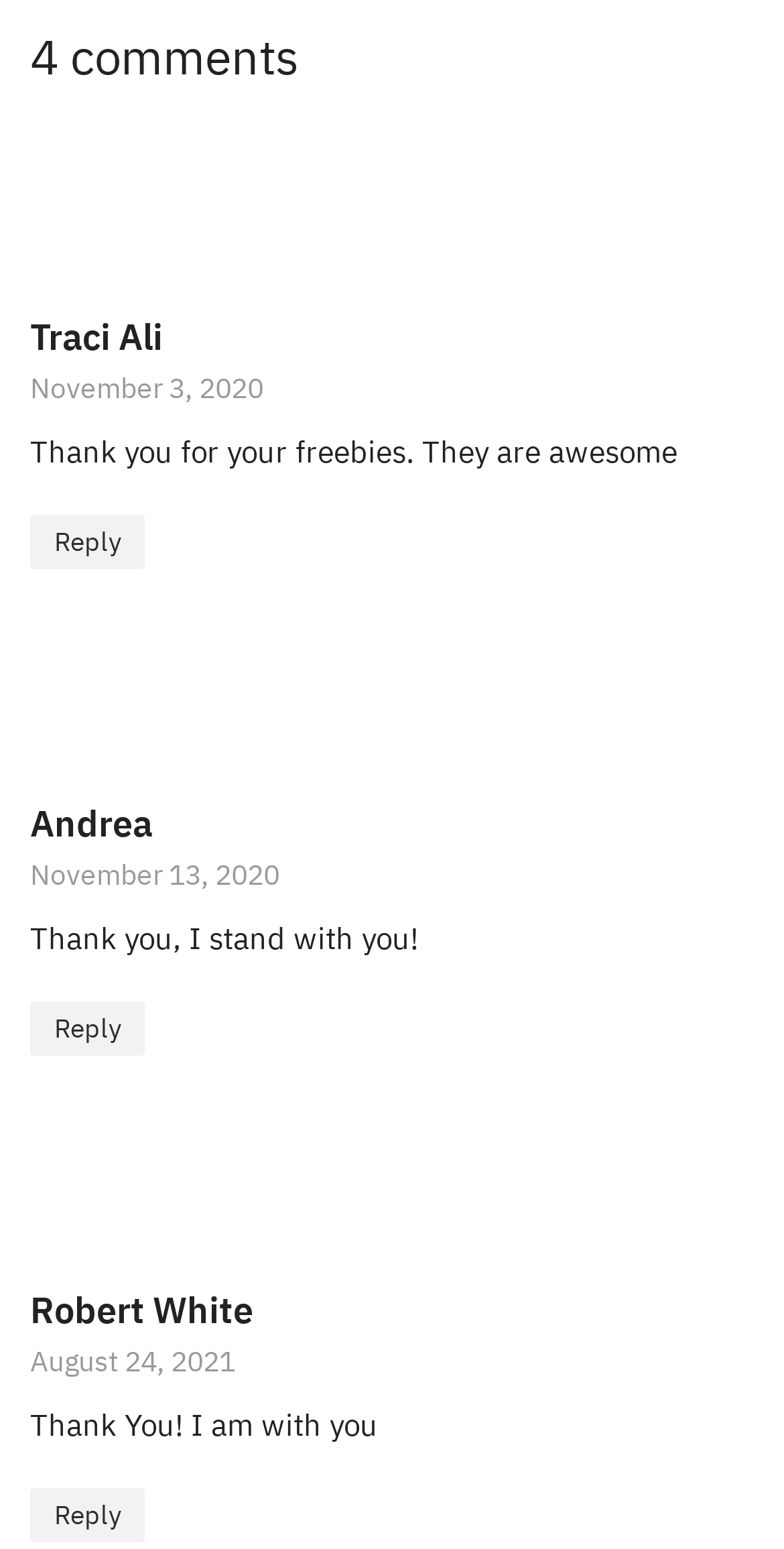Please find the bounding box for the UI component described as follows: "Reply".

[0.038, 0.332, 0.185, 0.367]